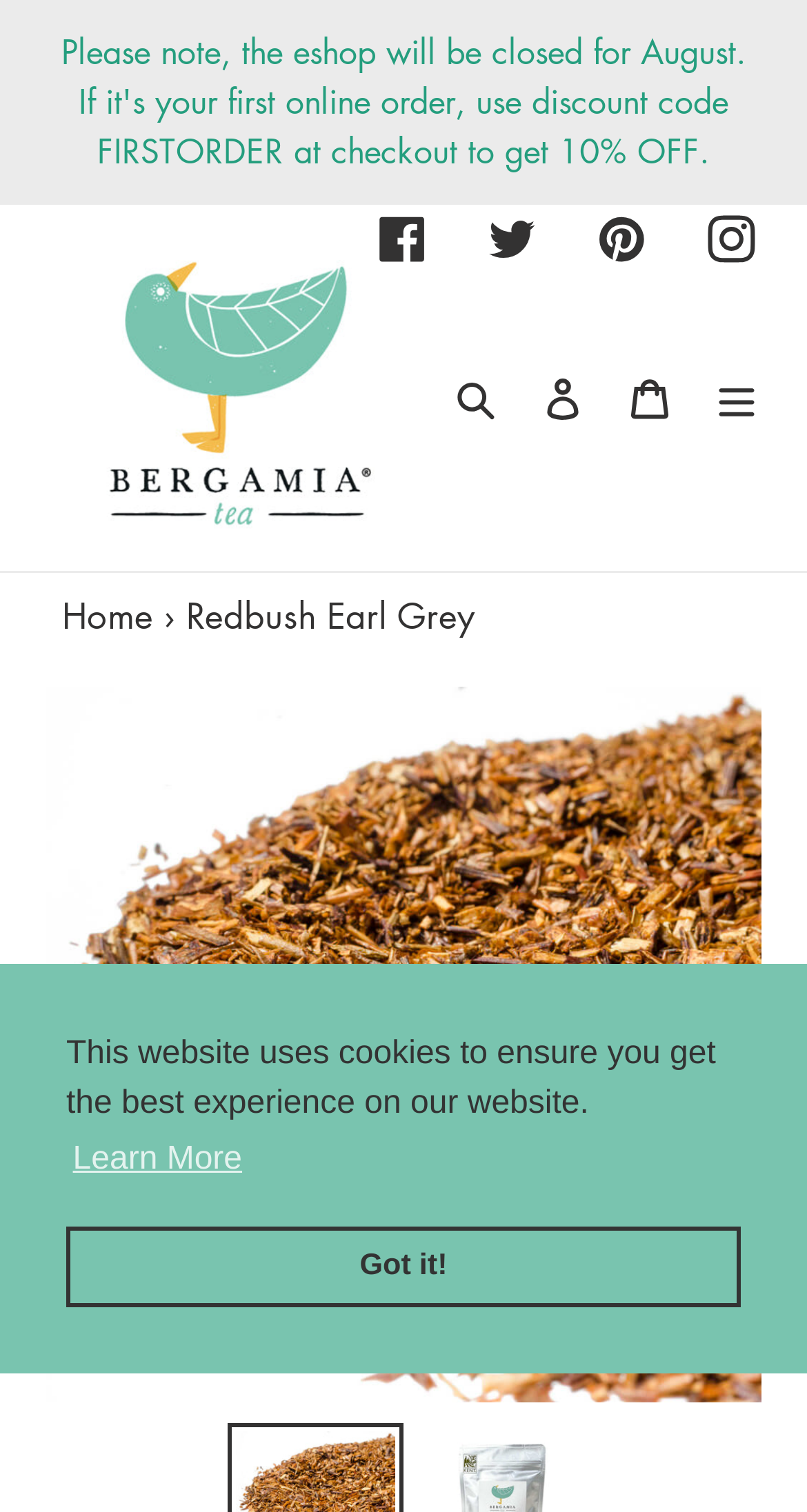Provide a brief response using a word or short phrase to this question:
What is the function of the button with the text 'Search'?

Search